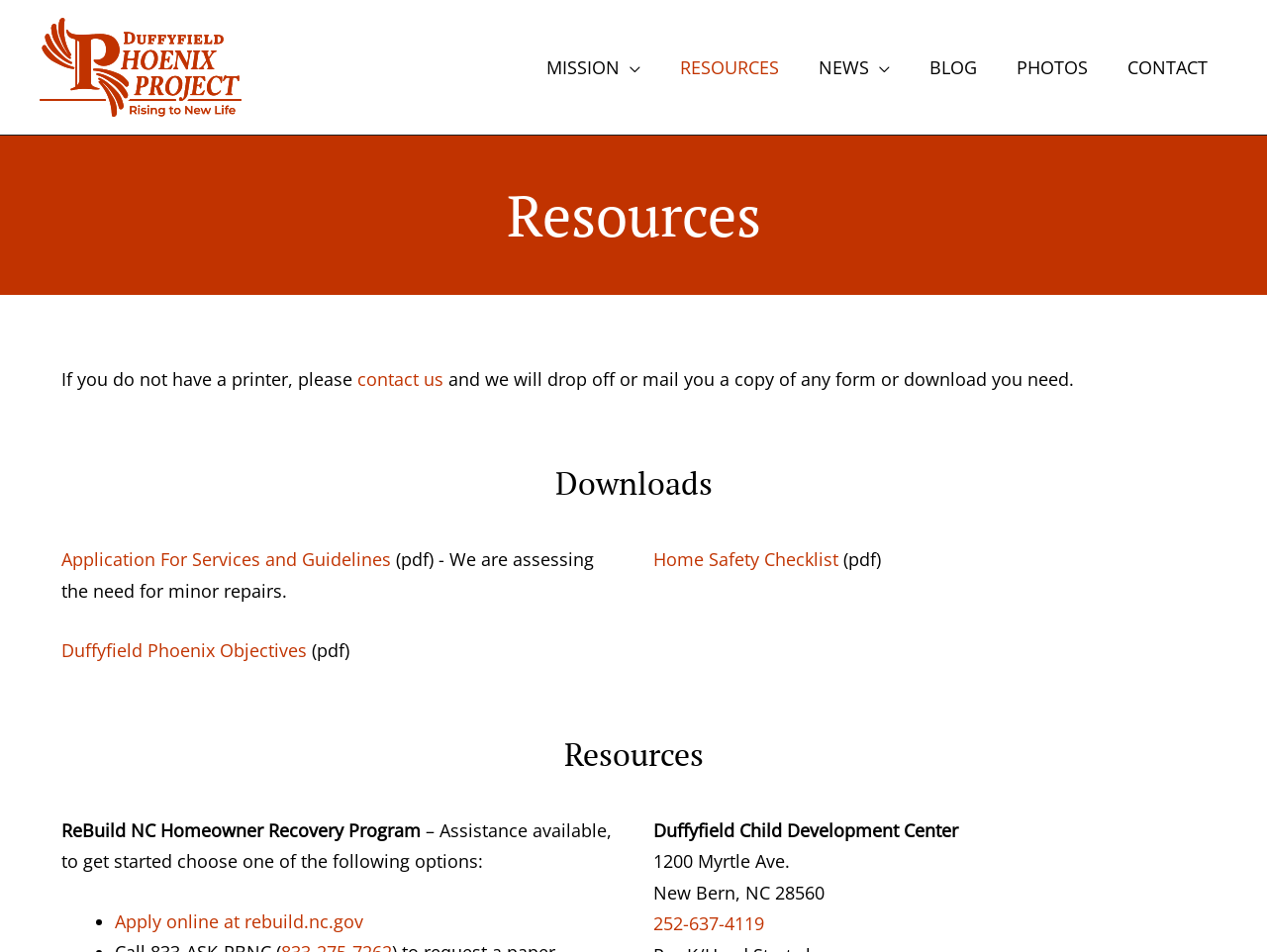How can I contact the Duffyfield Phoenix Project if I don't have a printer?
Give a single word or phrase as your answer by examining the image.

Contact us